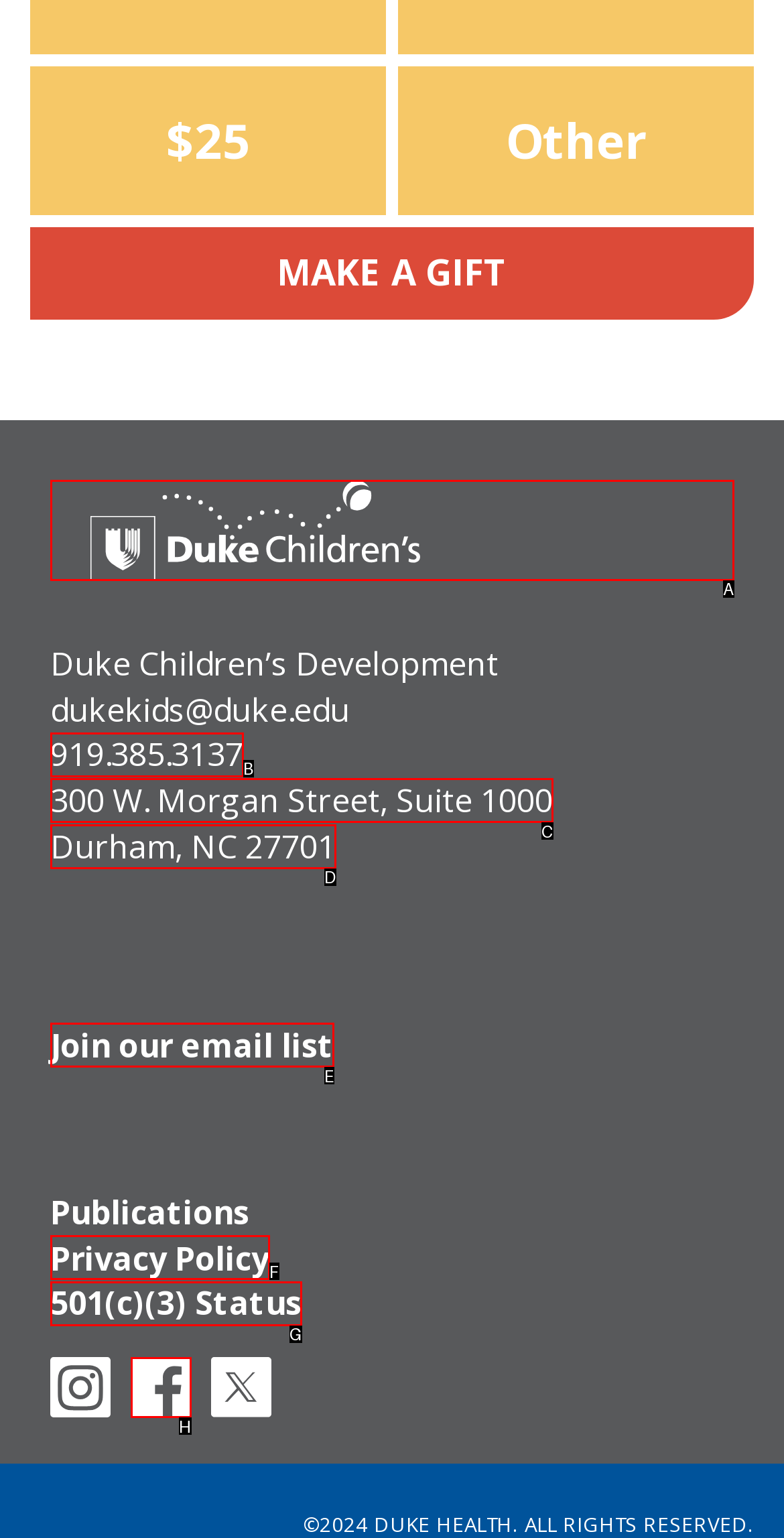Match the following description to a UI element: aria-label="More actions"
Provide the letter of the matching option directly.

None